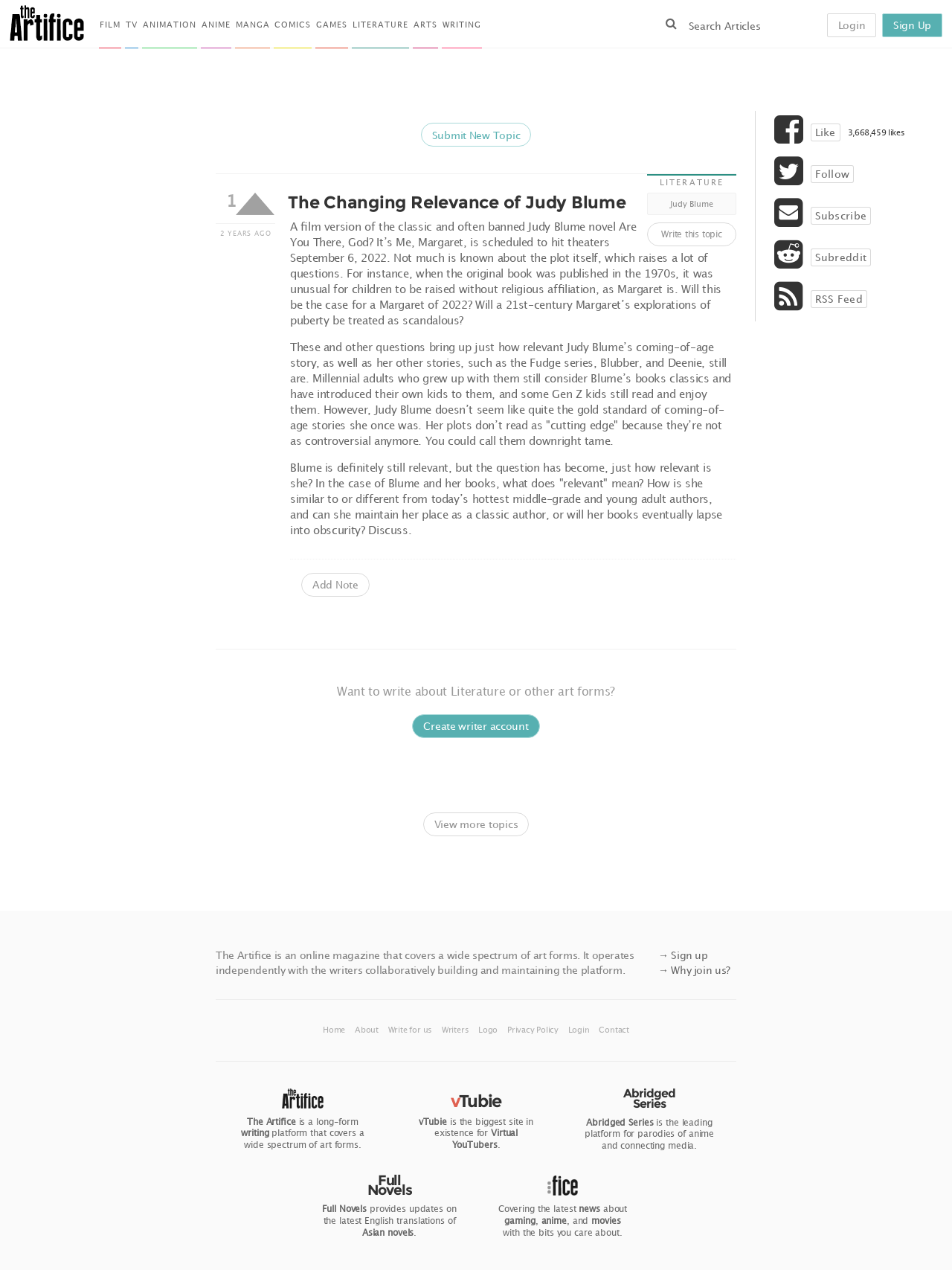Provide a thorough description of the webpage you see.

The webpage is an article from "The Artifice" online magazine, focused on the topic "The Changing Relevance of Judy Blume". The article discusses the upcoming film adaptation of Judy Blume's novel "Are You There, God? It's Me, Margaret" and explores how relevant Blume's coming-of-age stories remain in today's literary landscape.

At the top of the page, there is a navigation bar with links to various sections of the website, including "FILM", "TV", "ANIMATION", and "LITERATURE". Below this, there is a search bar and links to "Login" and "Sign Up".

The main content of the page is divided into two sections. On the left, there is a table with a single row containing a grid cell with a button labeled "Submit New Topic" and a link to "Write this topic". Below this, there is a static text block with the article's title and a brief summary of the content.

On the right, there is a longer static text block with the main article content, which discusses Judy Blume's work and its relevance in modern times. The article is divided into several paragraphs, with links to other relevant topics and authors scattered throughout.

At the bottom of the page, there are links to "Create writer account", "View more topics", and "Like", as well as a button to "Add Note". There is also a section with information about "The Artifice" online magazine, including a description of its purpose and a link to "Sign up" and "Why join us?".

Throughout the page, there are various links to other articles, topics, and authors, as well as images and buttons to facilitate user interaction.